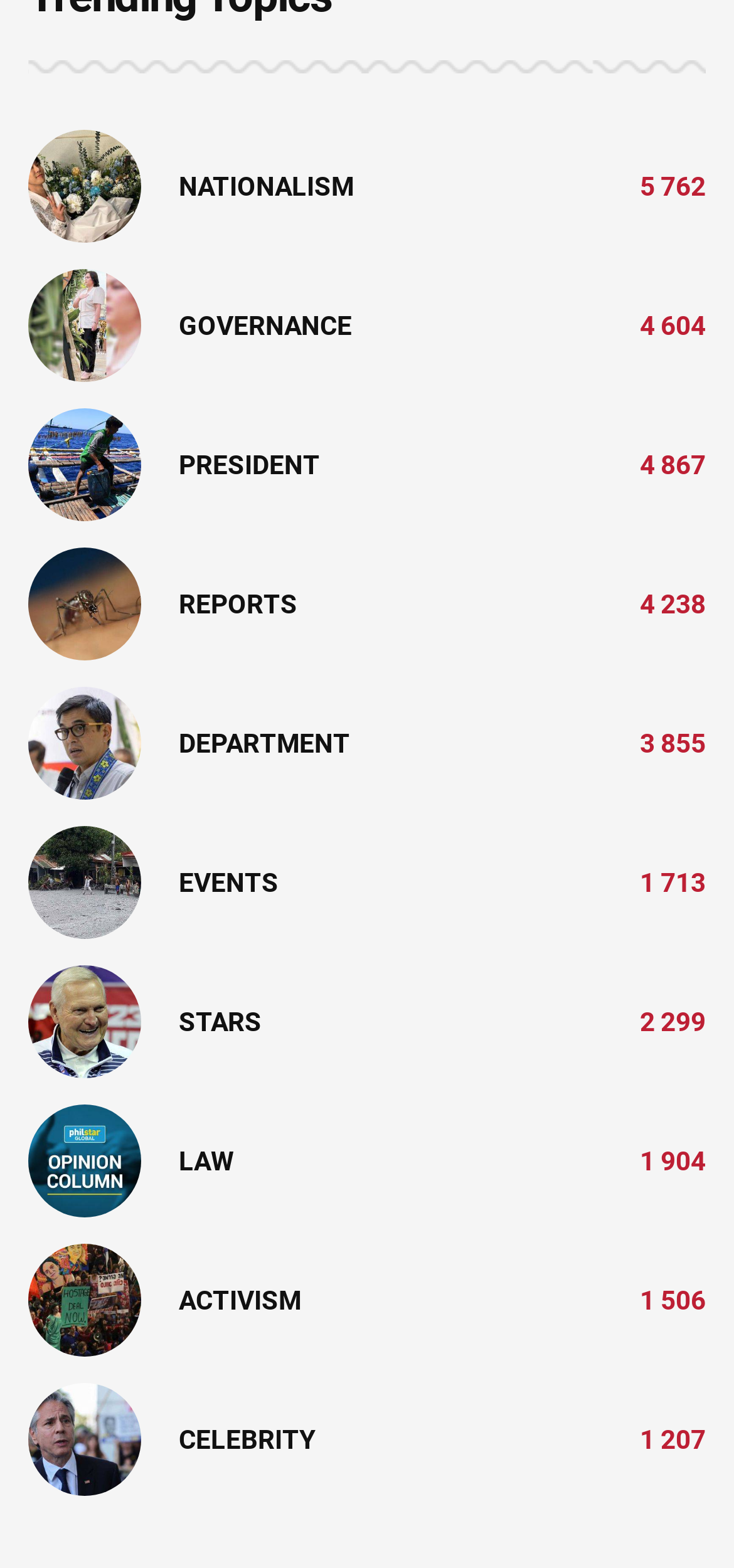Respond to the following query with just one word or a short phrase: 
What is the category with the most news?

Nationalism